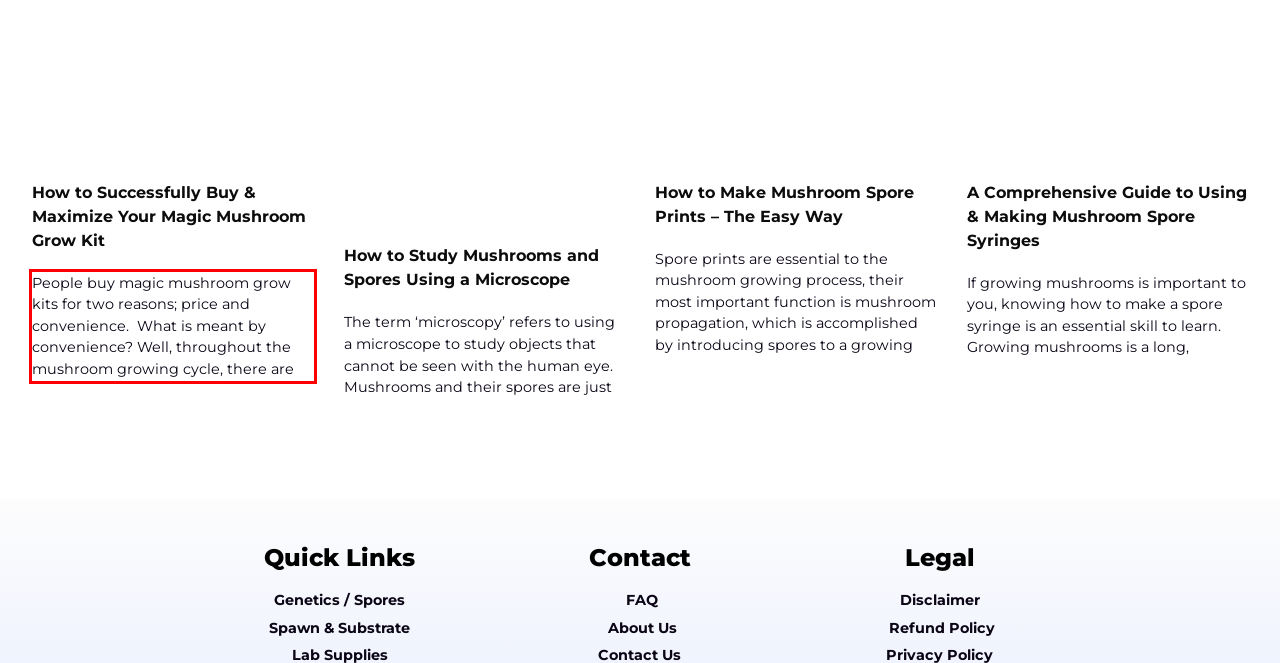Examine the webpage screenshot, find the red bounding box, and extract the text content within this marked area.

People buy magic mushroom grow kits for two reasons; price and convenience. What is meant by convenience? Well, throughout the mushroom growing cycle, there are